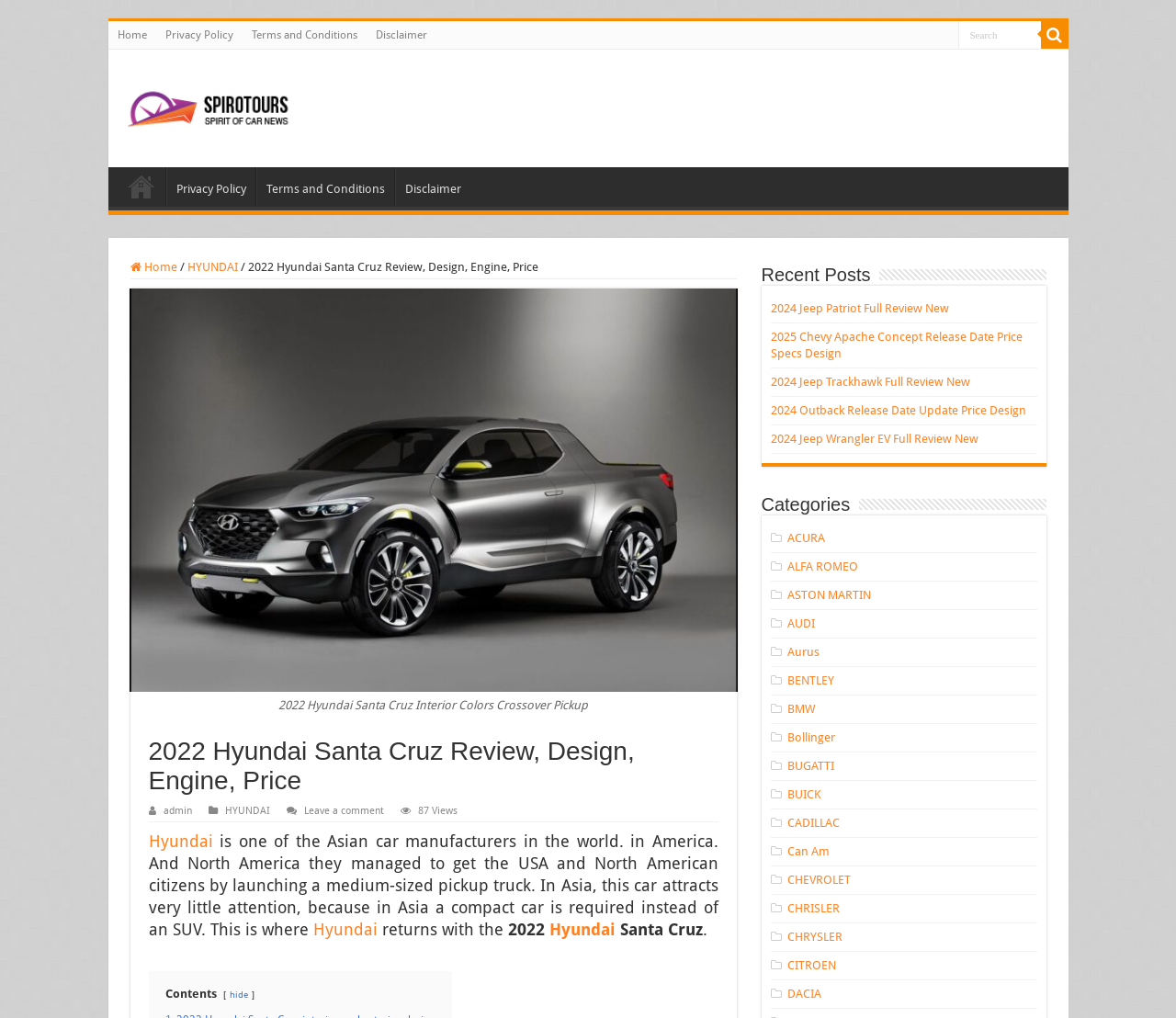Answer with a single word or phrase: 
What is the name of the car manufacturer being discussed?

Hyundai